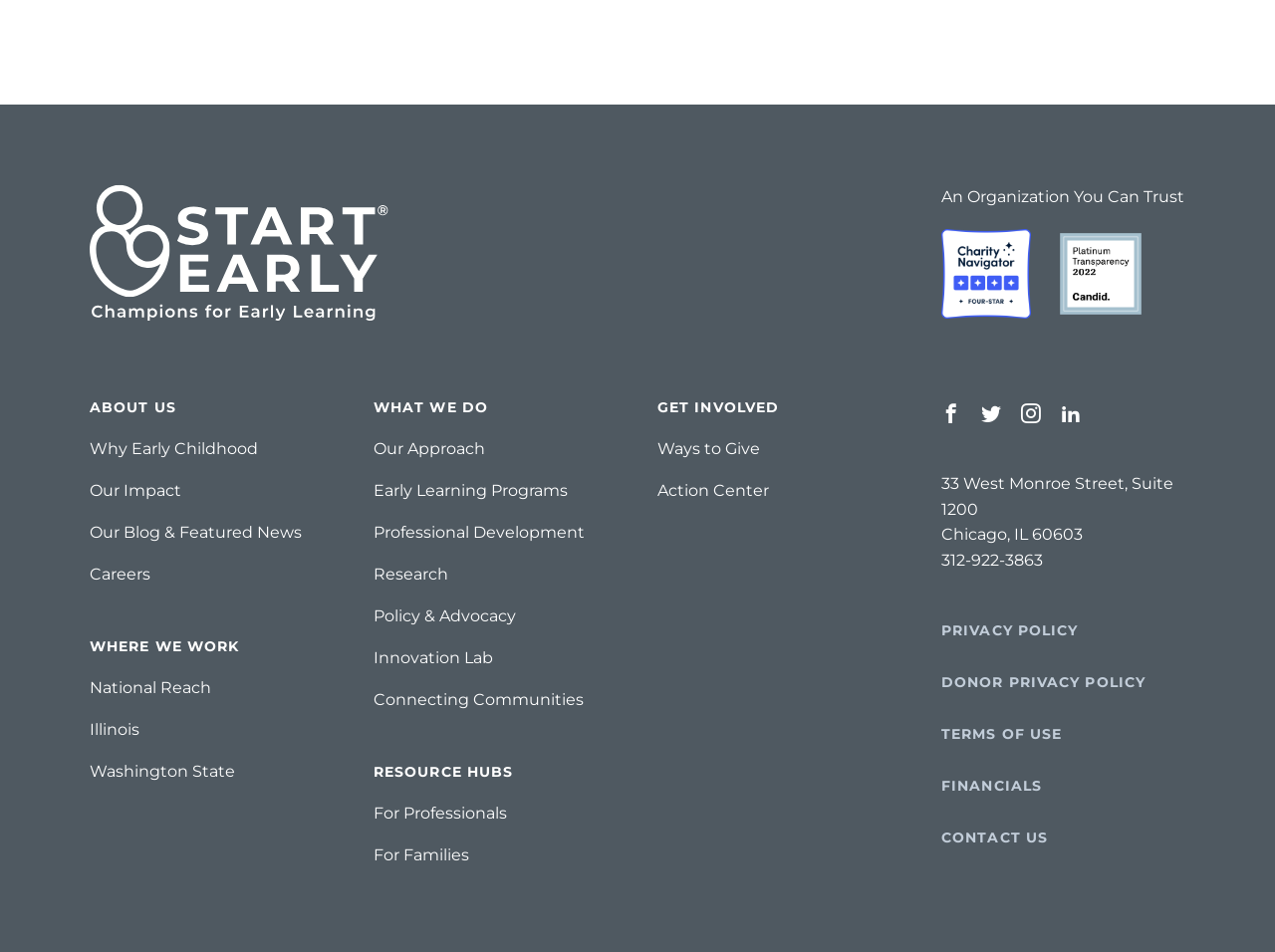Give a one-word or short phrase answer to this question: 
What is the address of the organization?

33 West Monroe Street, Suite 1200, Chicago, IL 60603